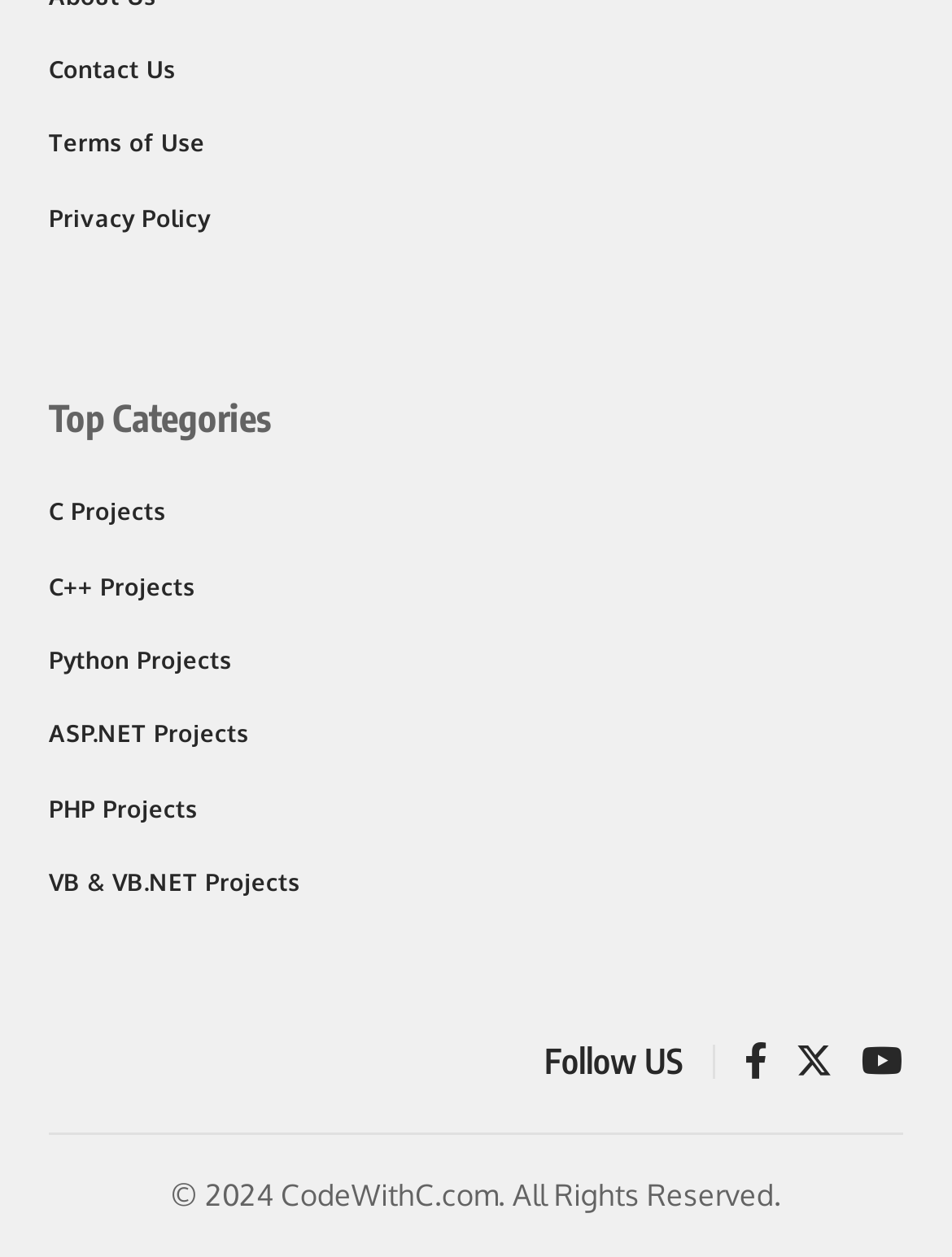What year is the copyright reserved for?
Please answer the question with as much detail as possible using the screenshot.

I read the text at the bottom of the page, which states '© 2024 CodeWithC.com. All Rights Reserved.', indicating that the copyright is reserved for the year 2024.